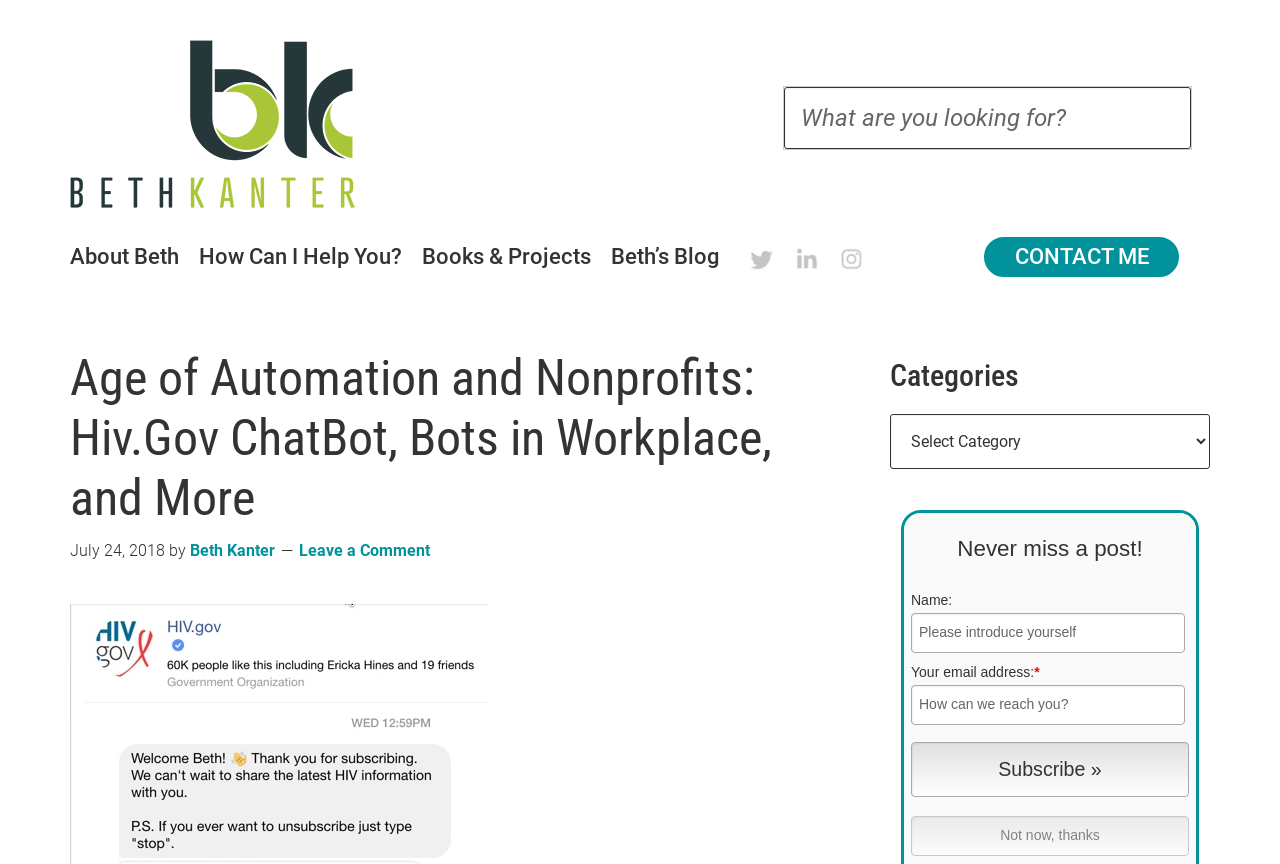Please identify the bounding box coordinates of the clickable area that will allow you to execute the instruction: "Search for something".

[0.612, 0.1, 0.931, 0.174]